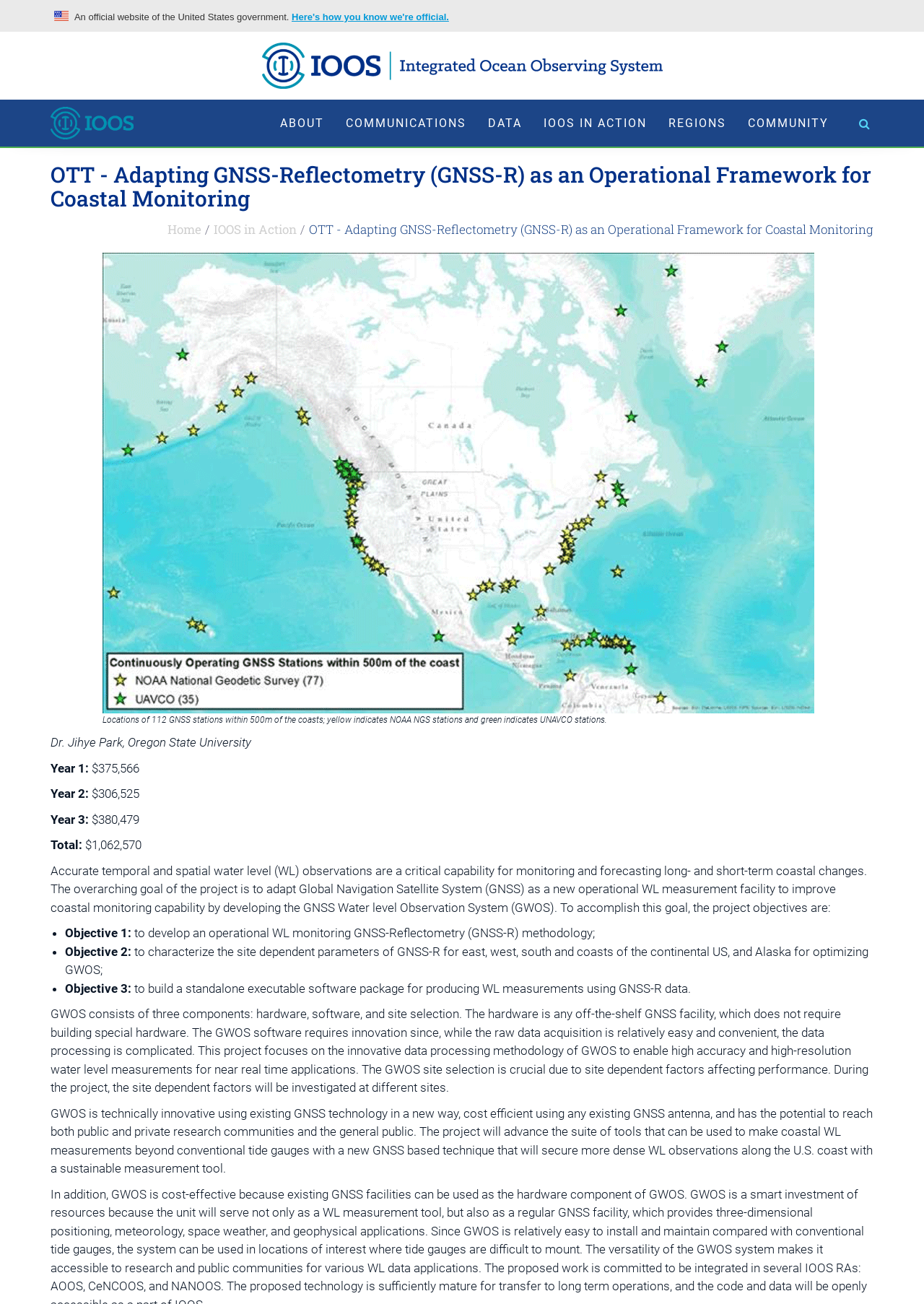Please identify the bounding box coordinates of where to click in order to follow the instruction: "Click the 'ABOUT' link".

[0.291, 0.076, 0.362, 0.112]